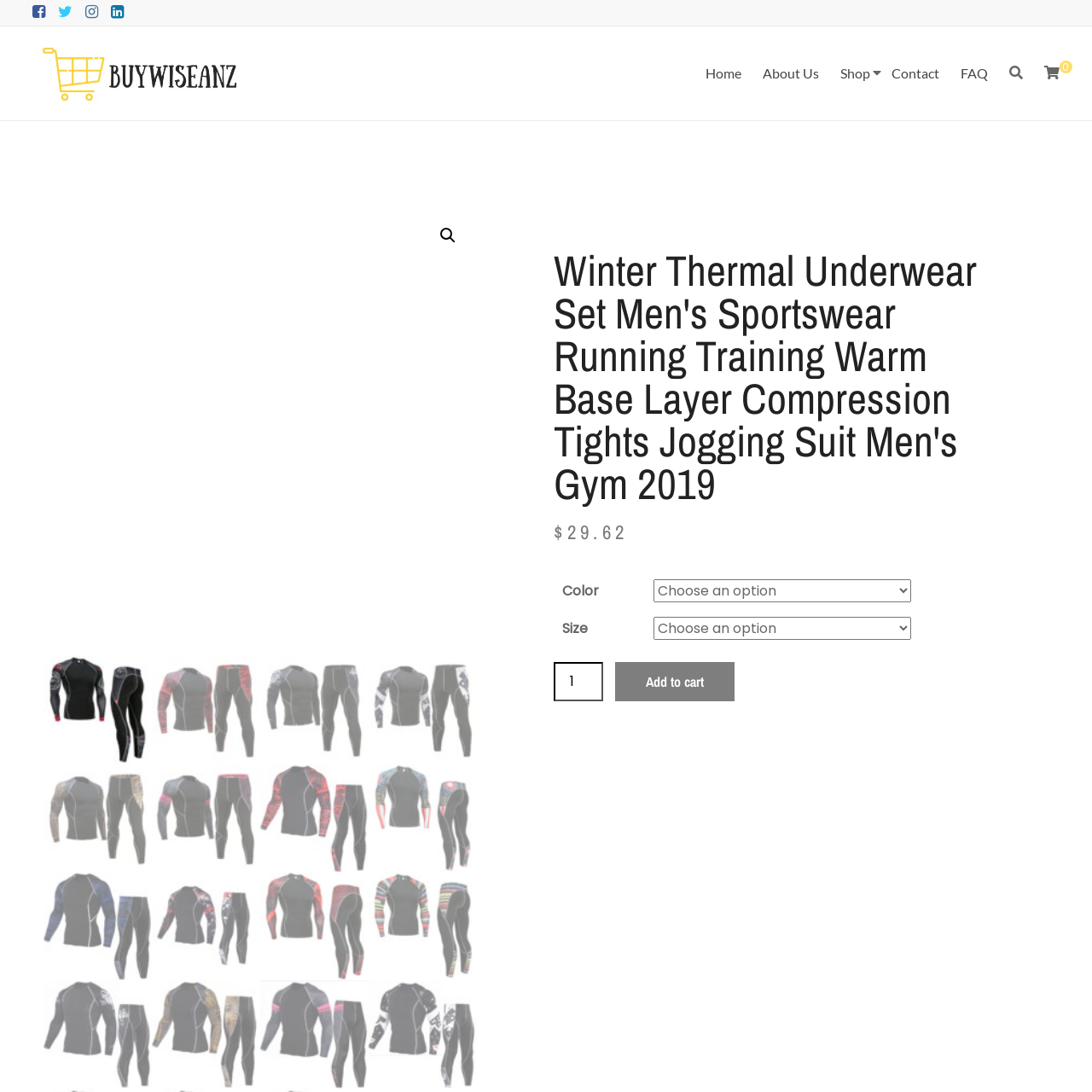Study the part of the image enclosed in the turquoise frame and answer the following question with detailed information derived from the image: 
What is the key feature of the material used in this underwear set?

The caption emphasizes that the material used in the underwear set is moisture-wicking, which enhances athletic performance by keeping the wearer dry and comfortable during intense physical activities.